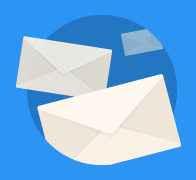Give a detailed account of everything present in the image.

The image showcases a stylized illustration representing a newsletter subscription, featuring a stack of envelopes or letters often associated with communication and updates. The background is a vibrant blue circle, enhancing the visual appeal and drawing attention to the message of connection and engagement. This graphic is part of a section encouraging visitors to "Subscribe To My Newsletter," where users can join a mailing list for the latest news and updates. The overall design promotes a sense of accessibility and invites viewers to stay informed about new content and information.